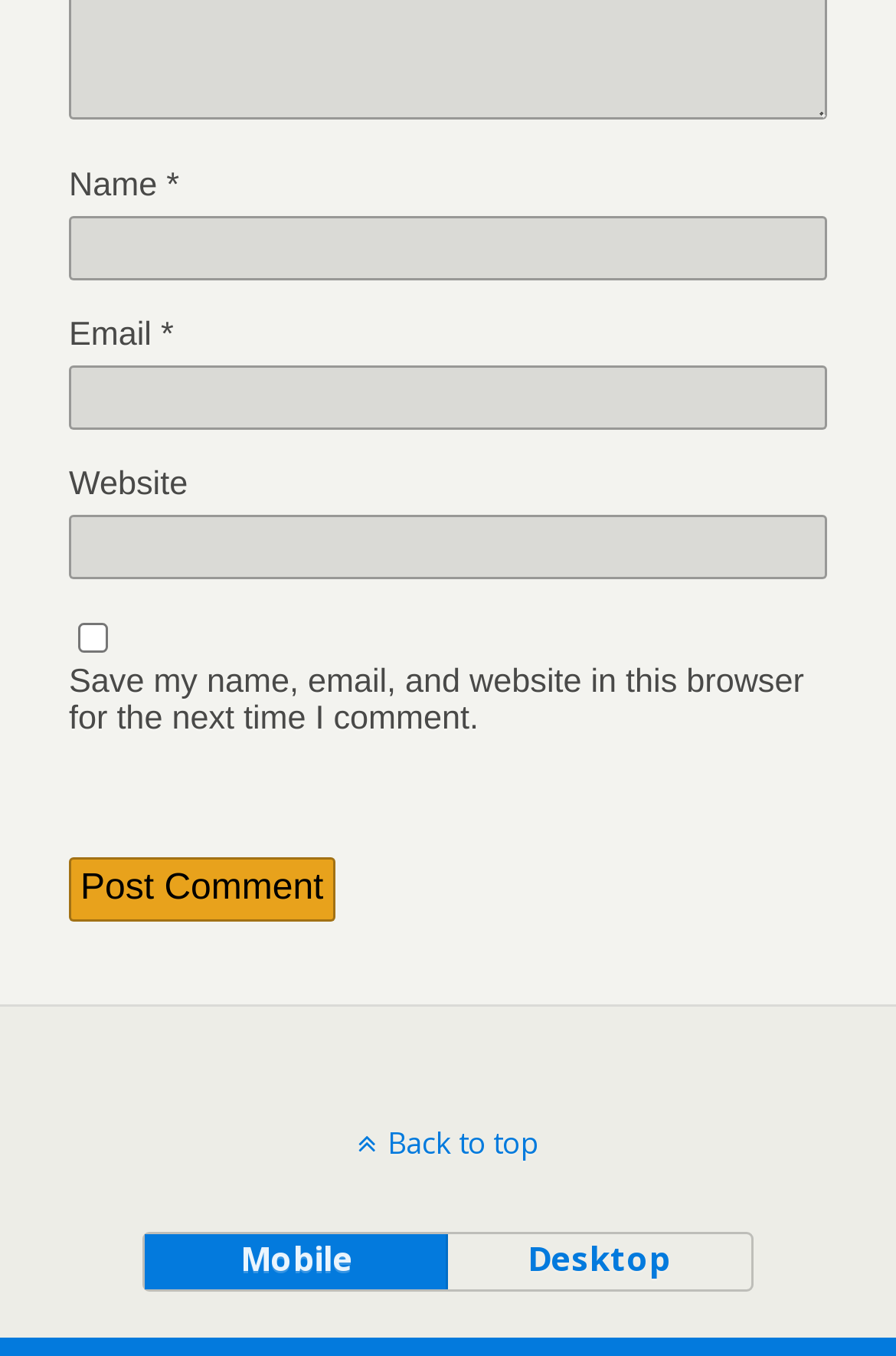What are the two options for viewing the webpage?
Please provide a comprehensive answer based on the contents of the image.

The webpage provides two buttons at the bottom, 'Mobile' and 'Desktop', which allow users to switch between mobile and desktop views of the webpage.